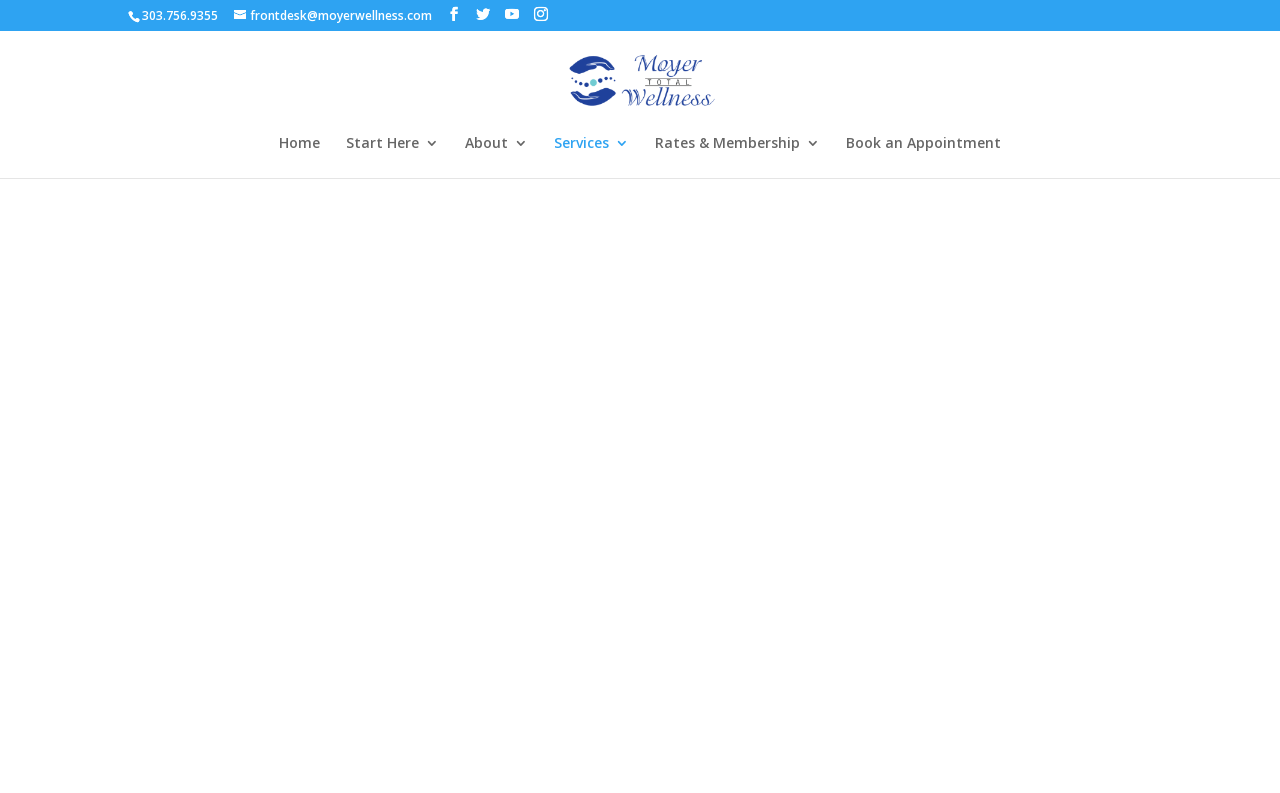Describe all the visual and textual components of the webpage comprehensively.

The webpage is about Rolfing Structural Integration, a holistic treatment that helps people with their body alignment to discover ease in posture and movement. 

At the top left, there are several social media links, including a phone number, email, and icons for YouTube and Instagram. 

Below these links, there is a logo of Moyer Total Wellness, accompanied by a link to the website. 

The main navigation menu is located in the middle of the page, with links to 'Home', 'Start Here', 'About', 'Services', 'Rates & Membership', and 'Book an Appointment'. 

On the top right, there is a search box where users can search for specific content. 

The main content of the page is headed by a title 'Rolfing Structural Integration', which is located near the bottom of the page.